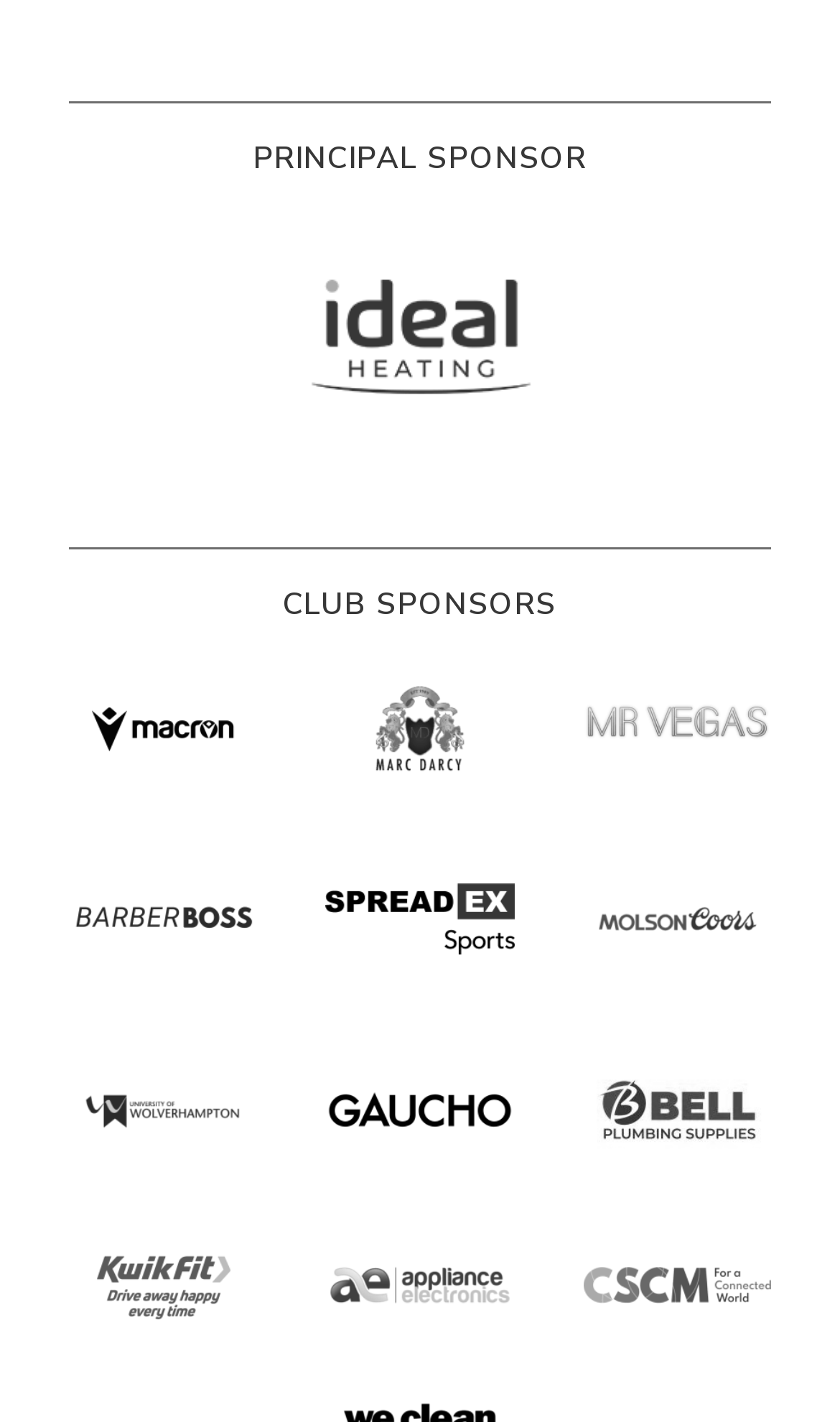Find the bounding box coordinates of the UI element according to this description: "title="MOLSON COORS"".

[0.694, 0.598, 0.918, 0.694]